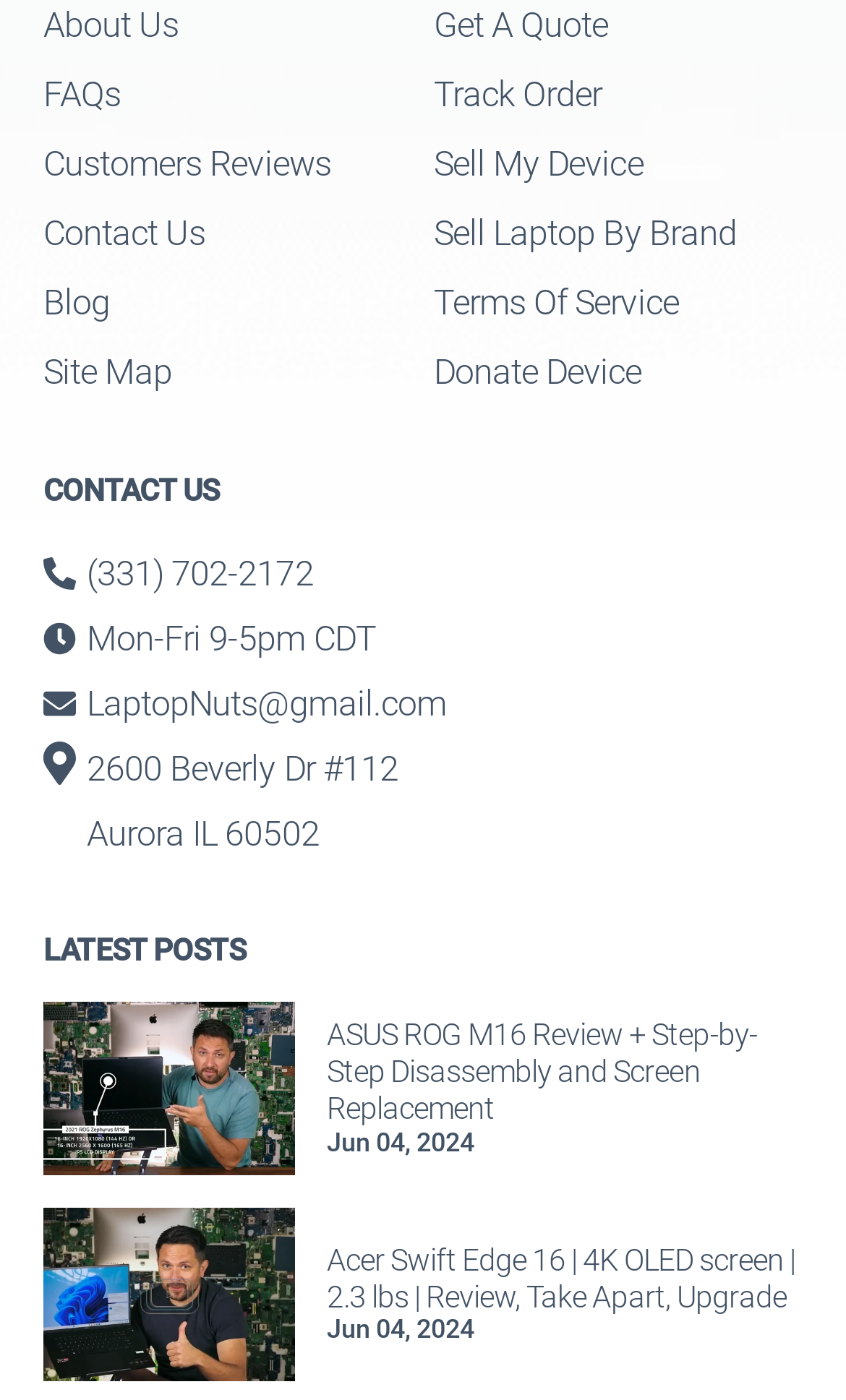Identify the bounding box coordinates of the HTML element based on this description: "FAQs".

[0.051, 0.044, 0.169, 0.093]